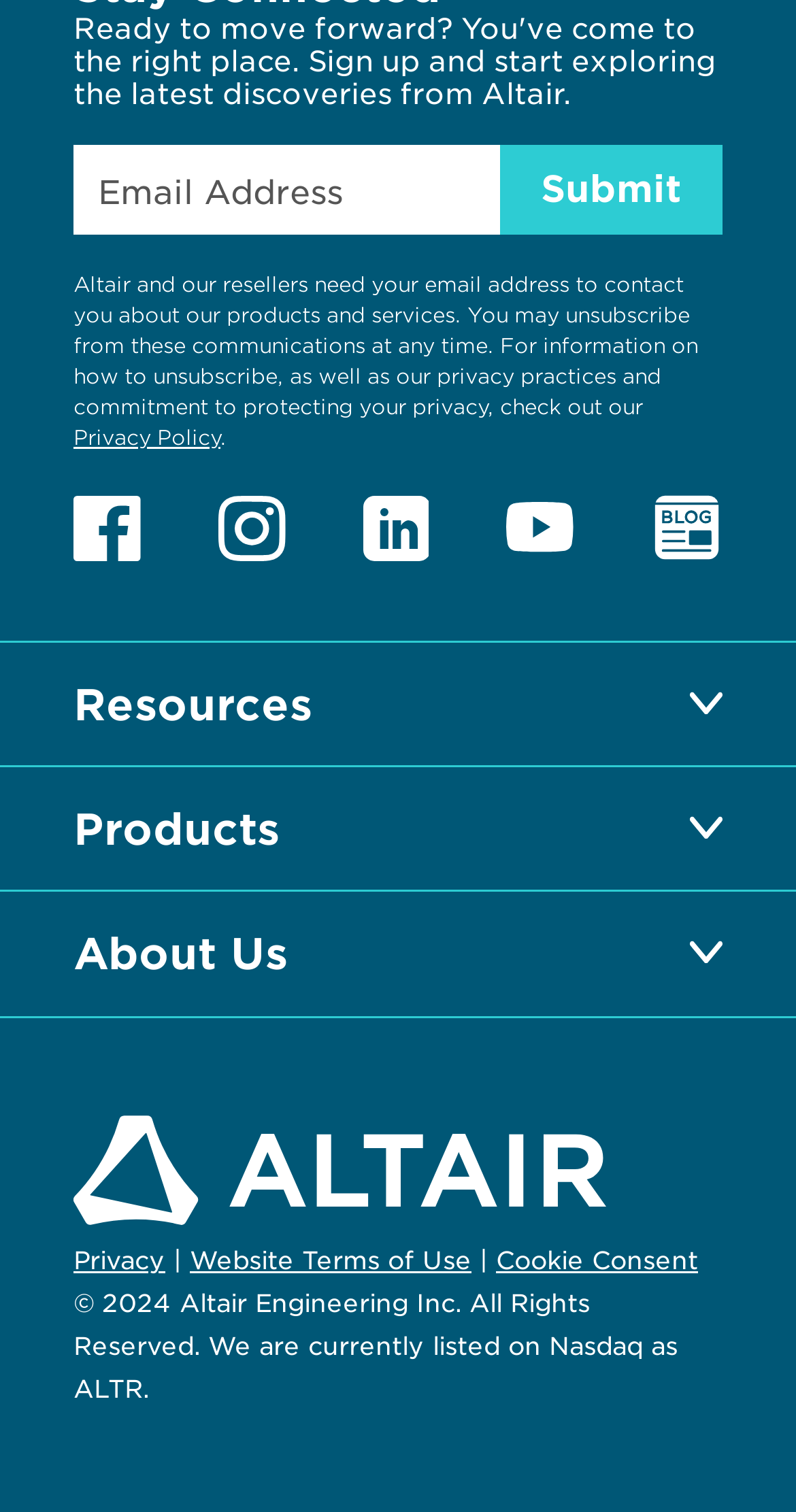Could you indicate the bounding box coordinates of the region to click in order to complete this instruction: "Go to resources".

[0.092, 0.448, 0.392, 0.482]